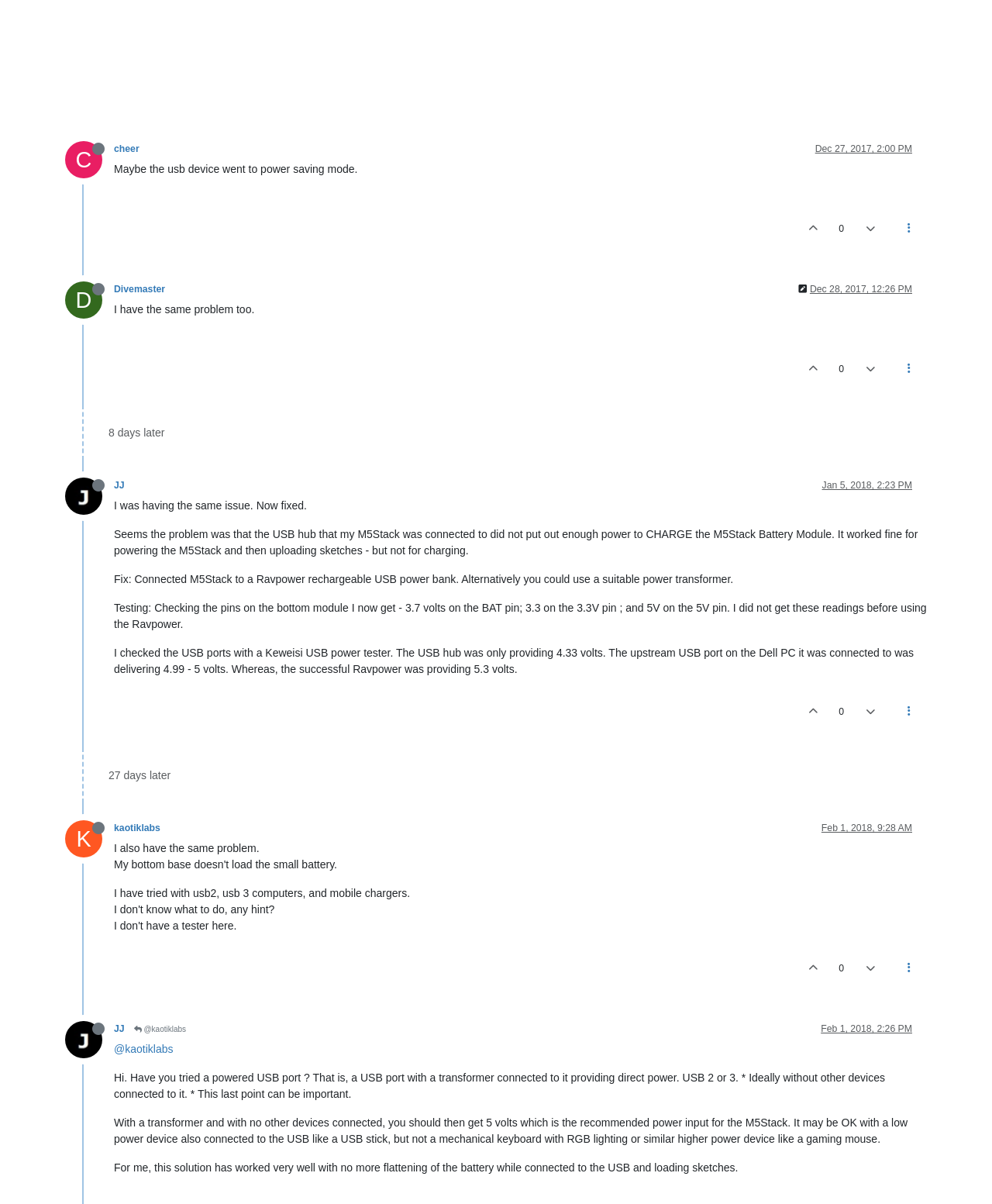Could you please study the image and provide a detailed answer to the question:
What is the topic of this discussion?

The topic of this discussion is 'Battery issue' which can be inferred from the heading 'Battery issue' at the top of the webpage.